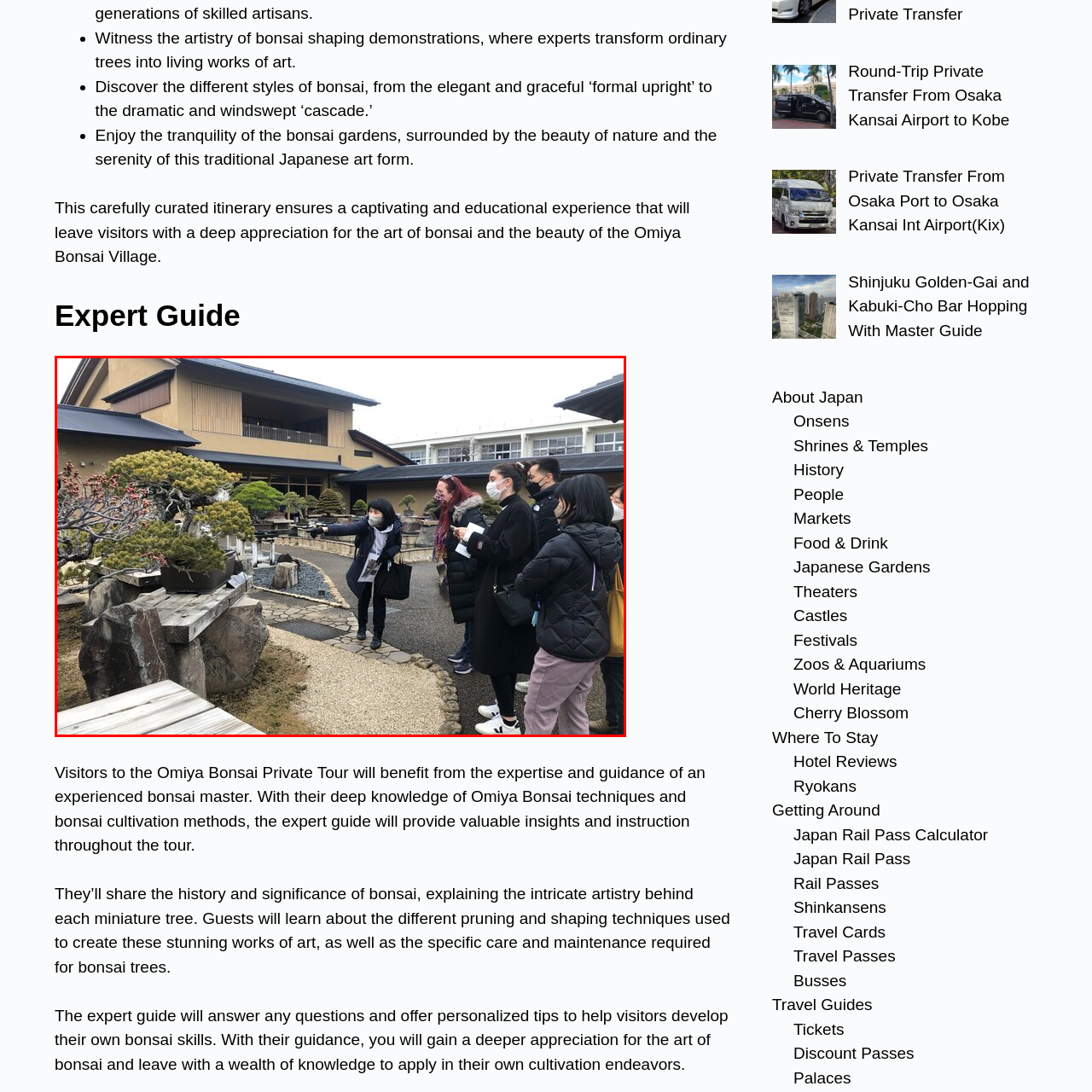Look at the image within the red outline, What type of architecture is in the background? Answer with one word or phrase.

Traditional